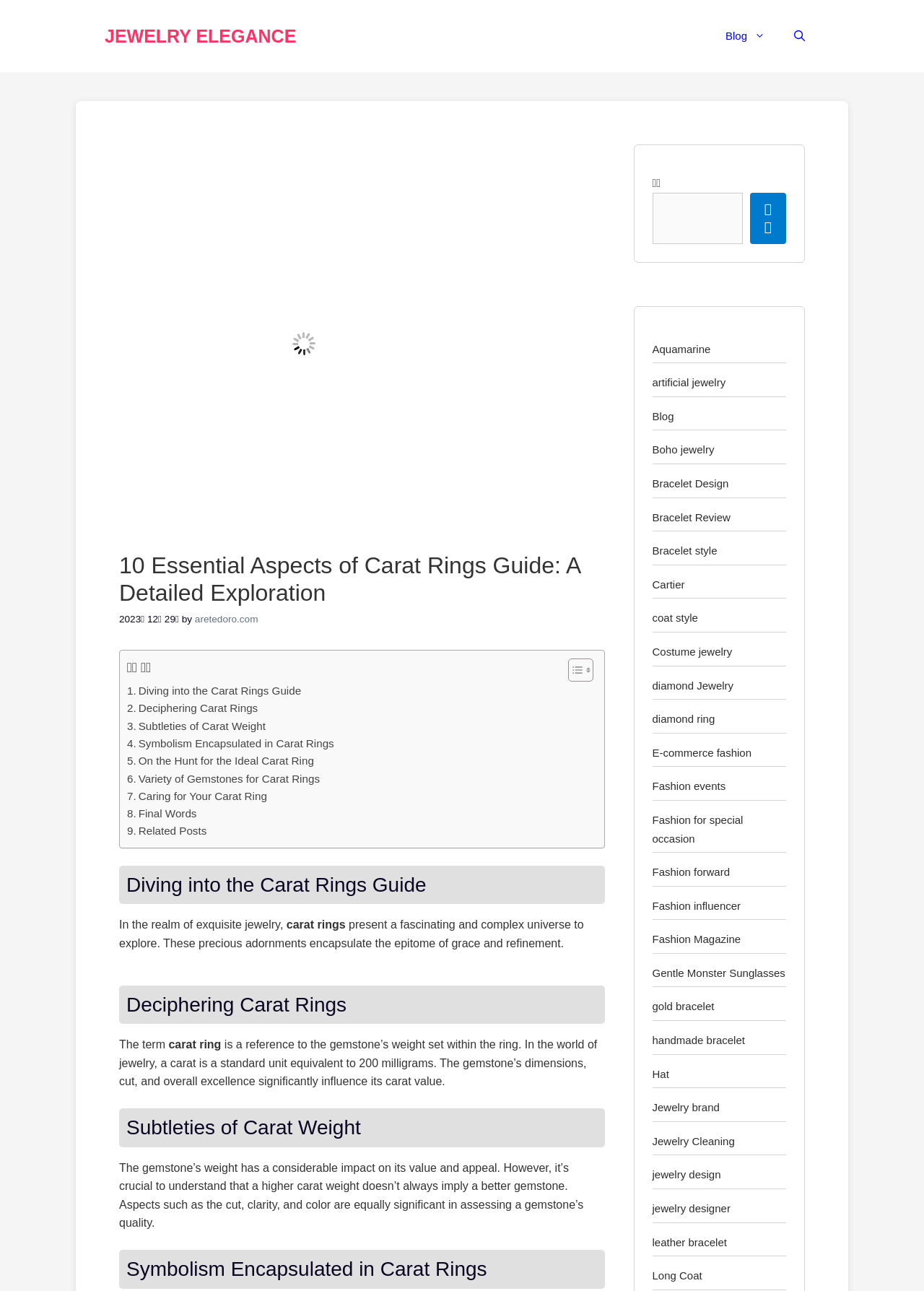Provide a brief response to the question using a single word or phrase: 
What is the title of the first section?

Diving into the Carat Rings Guide